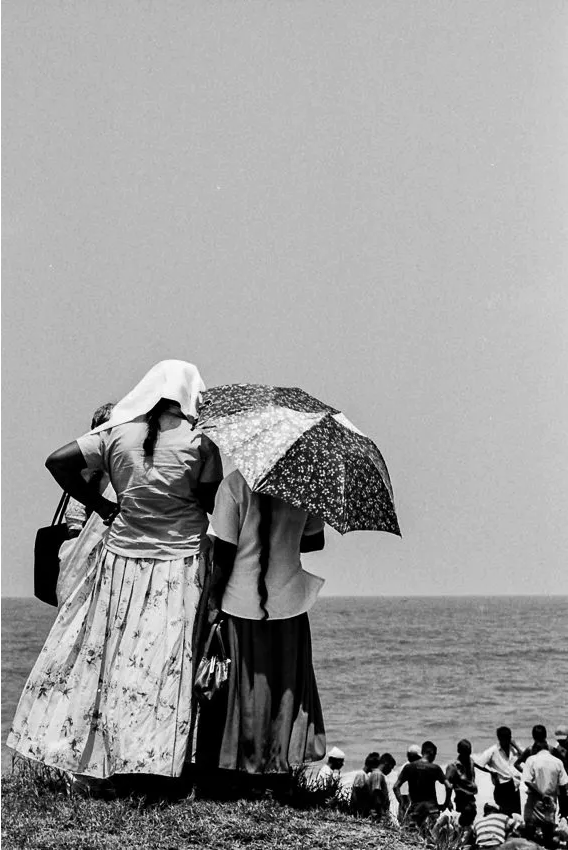Provide an extensive narrative of what is shown in the image.

In this evocative black-and-white photograph, a group of women stands on a slight elevation overlooking the beach in Beruwala, Sri Lanka. The scene captures the women's attentive gaze directed toward the fishermen laboring on the shore, showcasing a moment of quiet observation amidst their daily lives. One woman is strategically shielding herself from the intense sun with a patterned umbrella, while another adjusts a towel on her head, demonstrating their resourcefulness in coping with the heat. The setting evokes a sense of tranquility and connection to the sea, as the distant figures of men at work reflect the community's traditional fishing practices. This image beautifully encapsulates the interplay of nature, labor, and the simple joys of communal watching, set against the serene backdrop of the ocean.